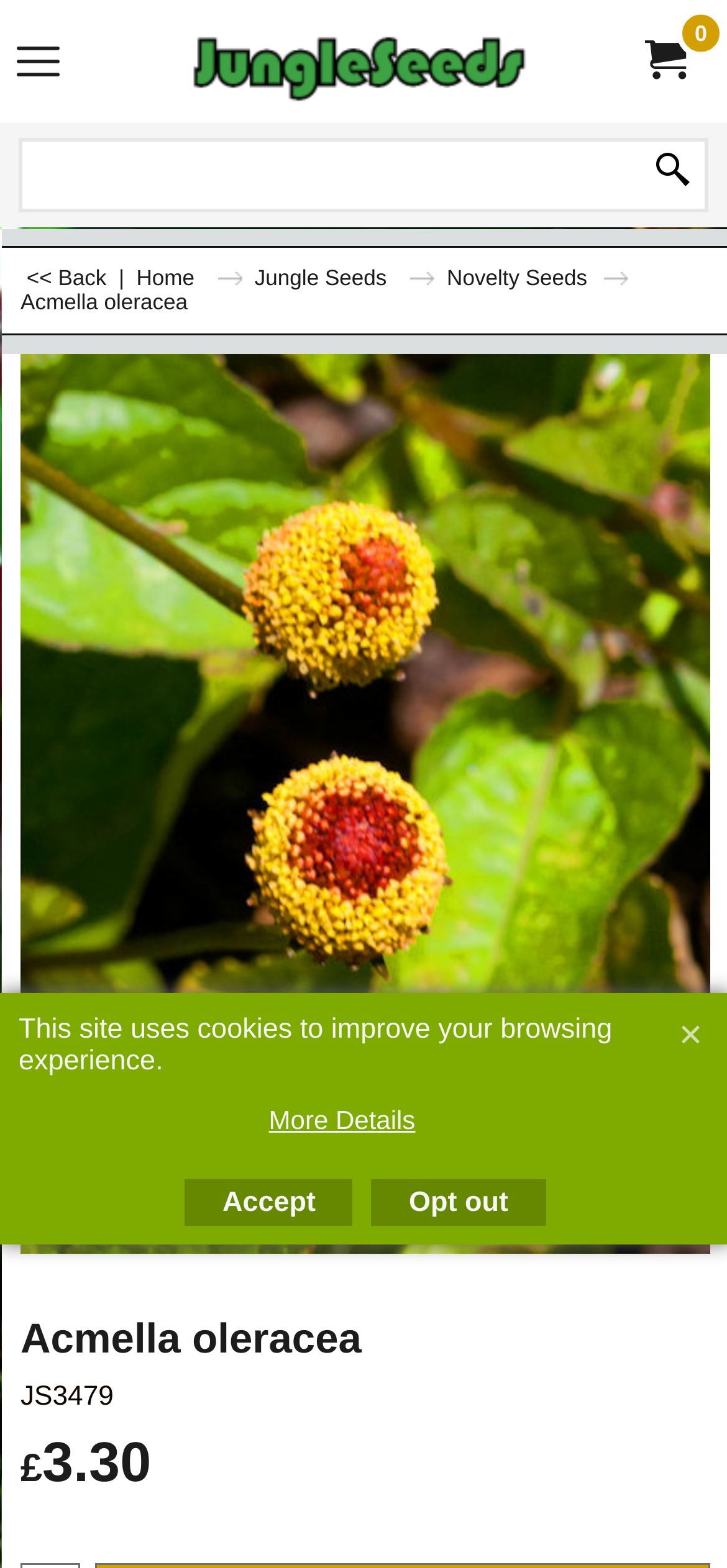Give a one-word or short phrase answer to this question: 
How much does the product cost?

£3.30